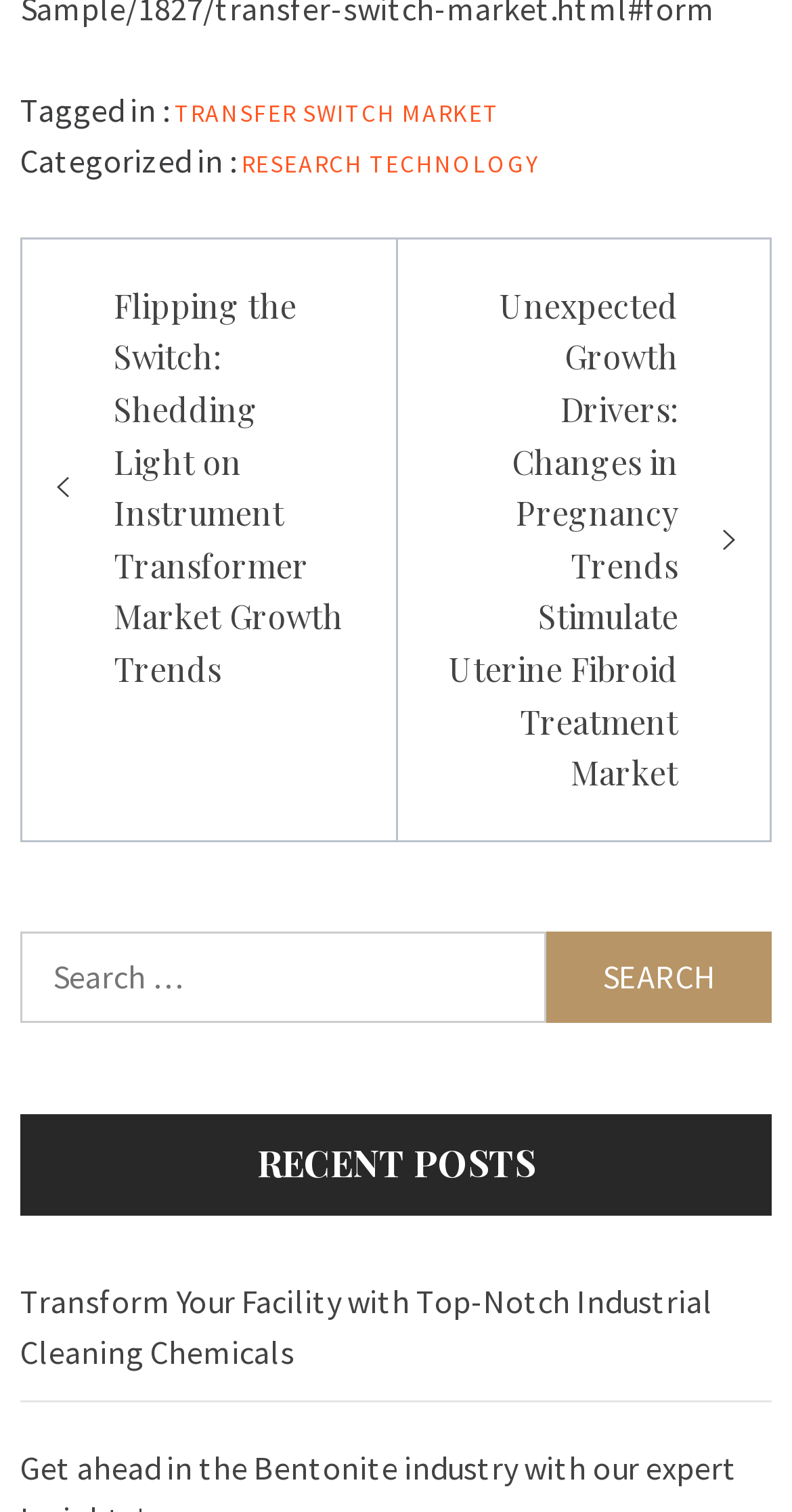How many categories are listed in the footer?
Examine the screenshot and reply with a single word or phrase.

3